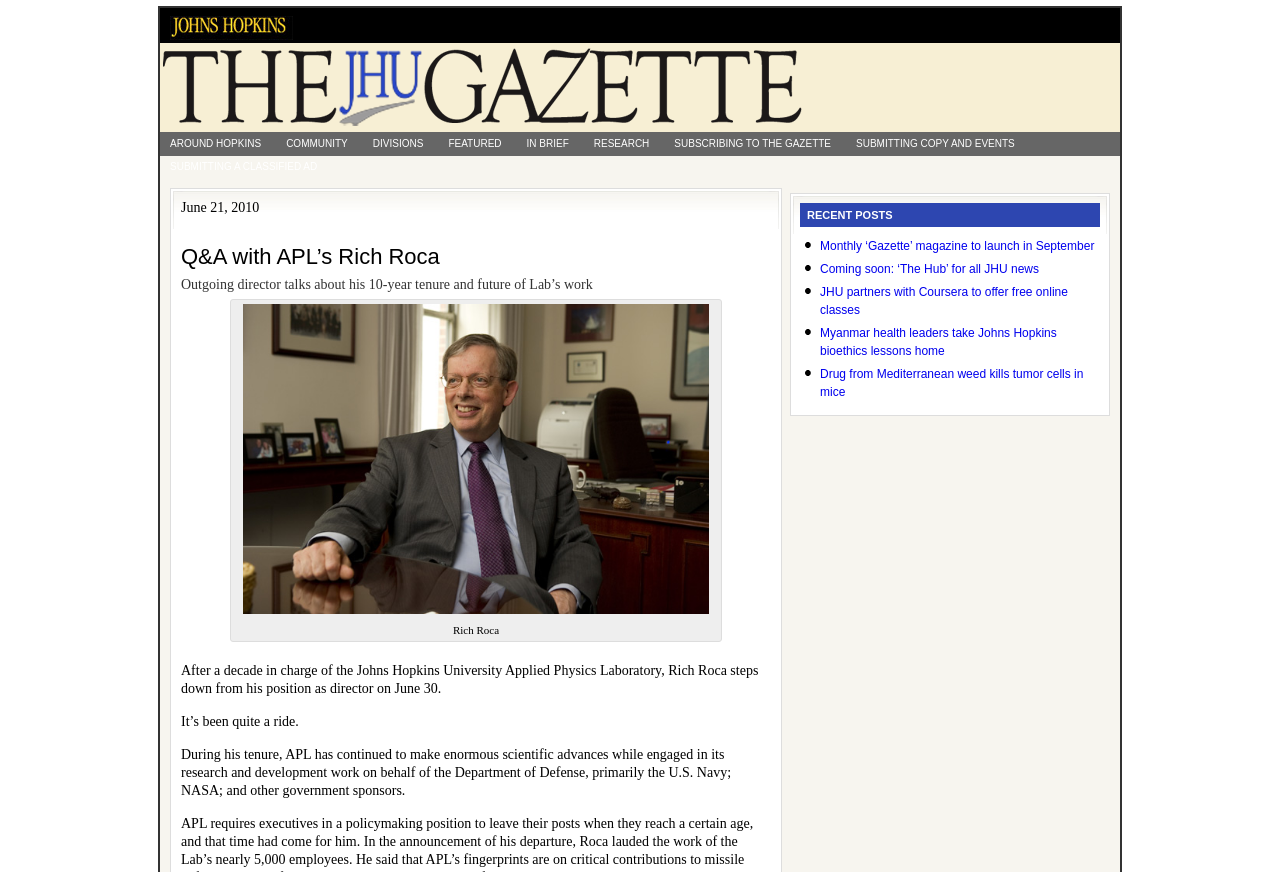Locate the UI element described by Services Saudi Arab and provide its bounding box coordinates. Use the format (top-left x, top-left y, bottom-right x, bottom-right y) with all values as floating point numbers between 0 and 1.

None